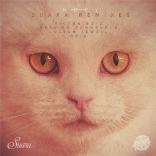When was the track 'Suara Remixes' released?
Please respond to the question with a detailed and thorough explanation.

The caption explicitly states that the track 'Suara Remixes' by Moby was released on March 6, 2017, which is a specific date mentioned in the description of the cover art.